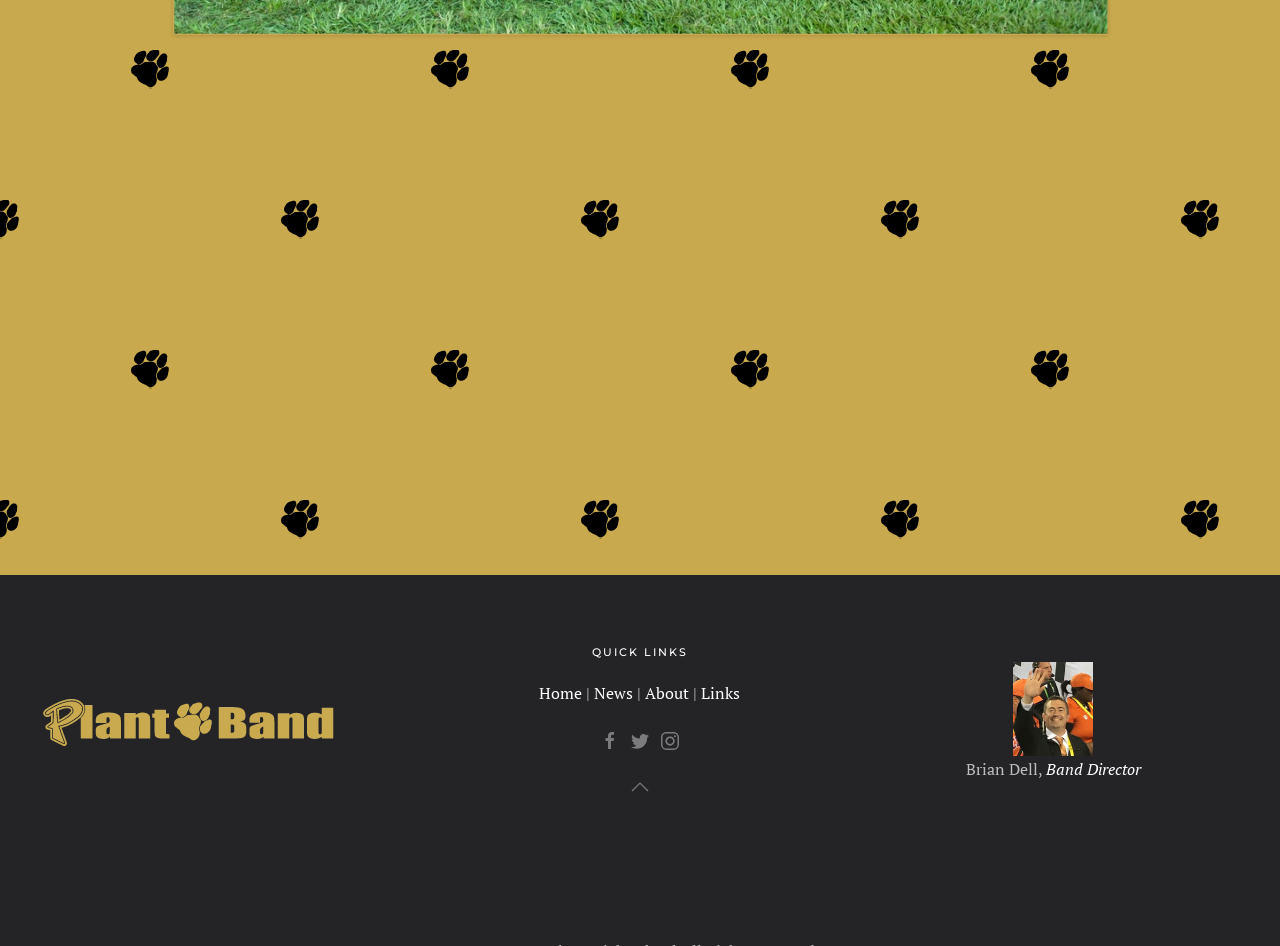Answer the question with a single word or phrase: 
What is the name of the link below the Danceros description?

DANCEROS WEBSITE